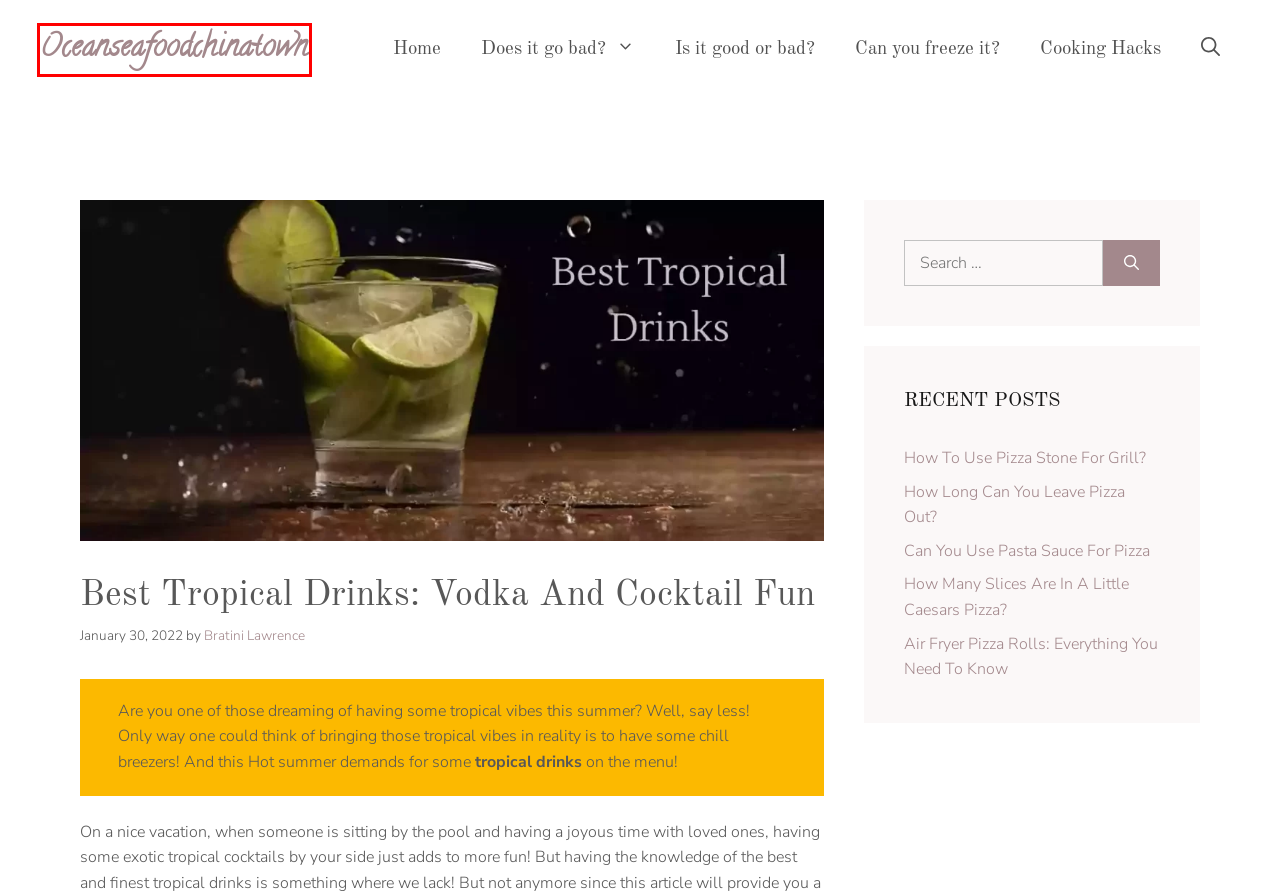You have a screenshot of a webpage with a red bounding box highlighting a UI element. Your task is to select the best webpage description that corresponds to the new webpage after clicking the element. Here are the descriptions:
A. How To Use Pizza Stone For Grill? - Oceanseafoodchinatown
B. Can you freeze it? Archives - Oceanseafoodchinatown
C. Bratini Lawrence, Author at Oceanseafoodchinatown
D. Air Fryer Pizza Rolls: Everything You Need To Know  - Oceanseafoodchinatown
E. Cooking Hacks Archives - Oceanseafoodchinatown
F. Is it good or bad? Archives - Oceanseafoodchinatown
G. Home - Oceanseafoodchinatown
H. How Many Slices Are In A Little Caesars Pizza? - Oceanseafoodchinatown

G